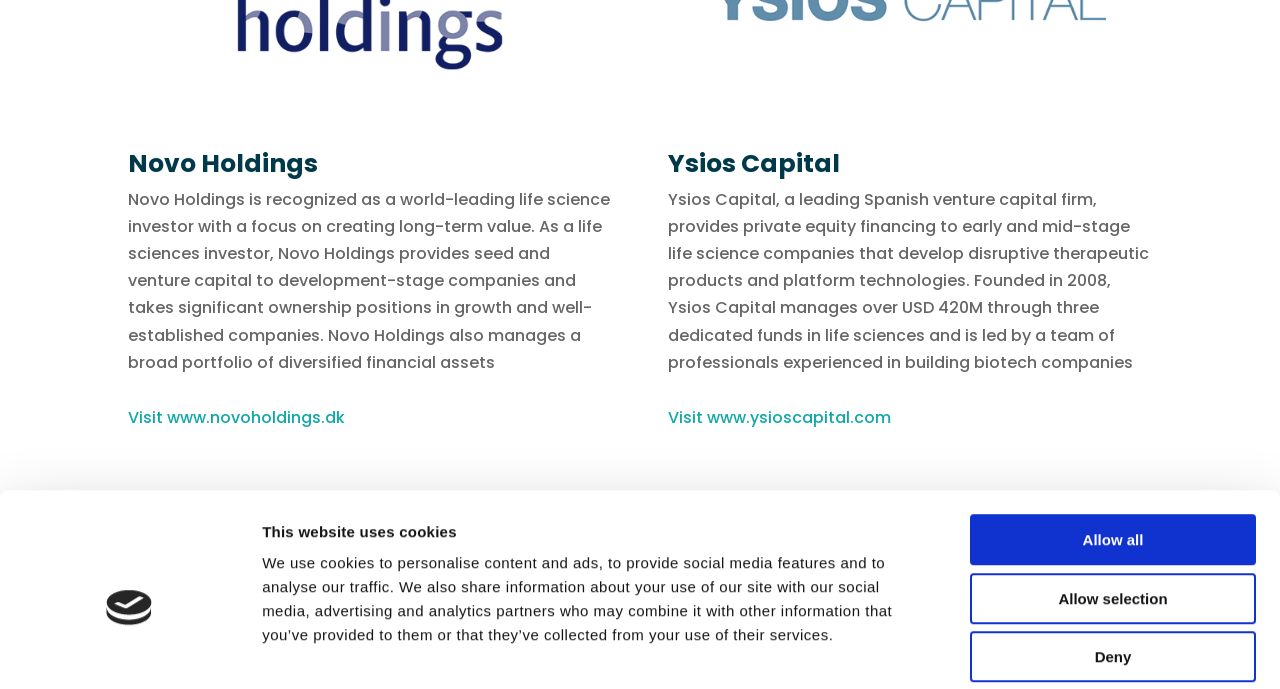Locate the bounding box of the UI element described by: "Deny" in the given webpage screenshot.

[0.758, 0.707, 0.981, 0.781]